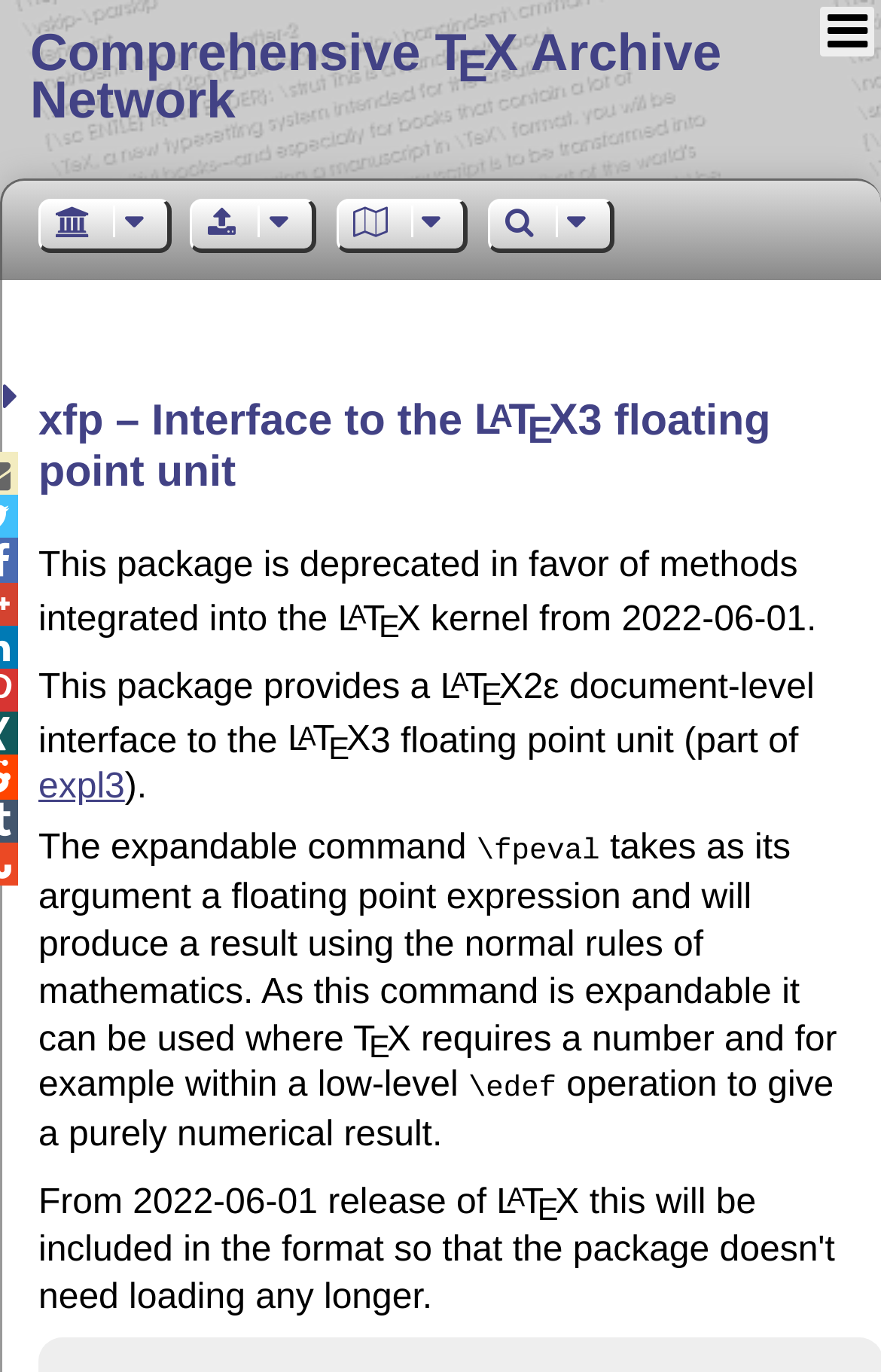Answer succinctly with a single word or phrase:
What is the alternative to this package?

methods integrated into the kernel